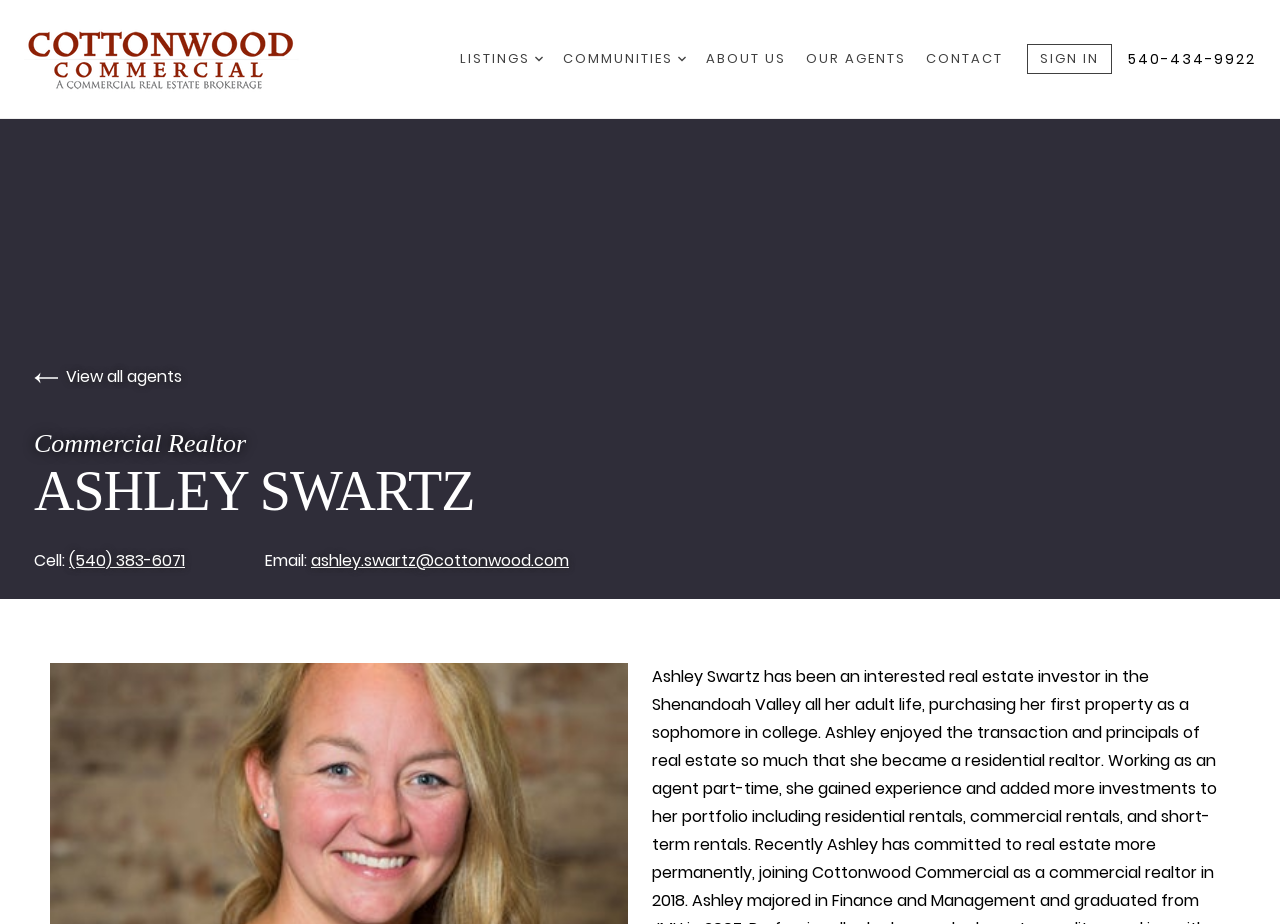Identify the bounding box coordinates of the section that should be clicked to achieve the task described: "Expand LISTINGS dropdown".

[0.359, 0.046, 0.424, 0.082]